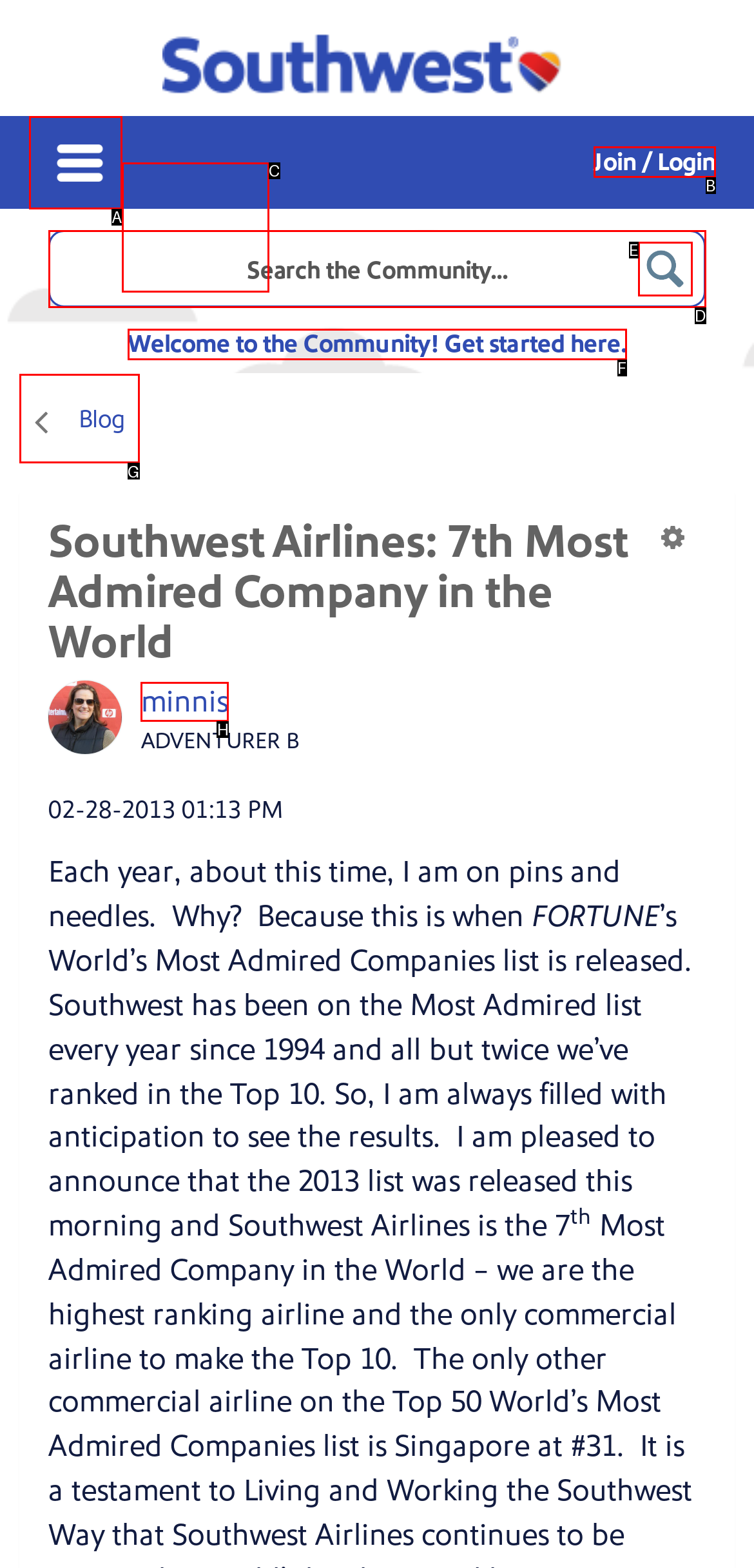Point out the letter of the HTML element you should click on to execute the task: View the profile of minnis
Reply with the letter from the given options.

H